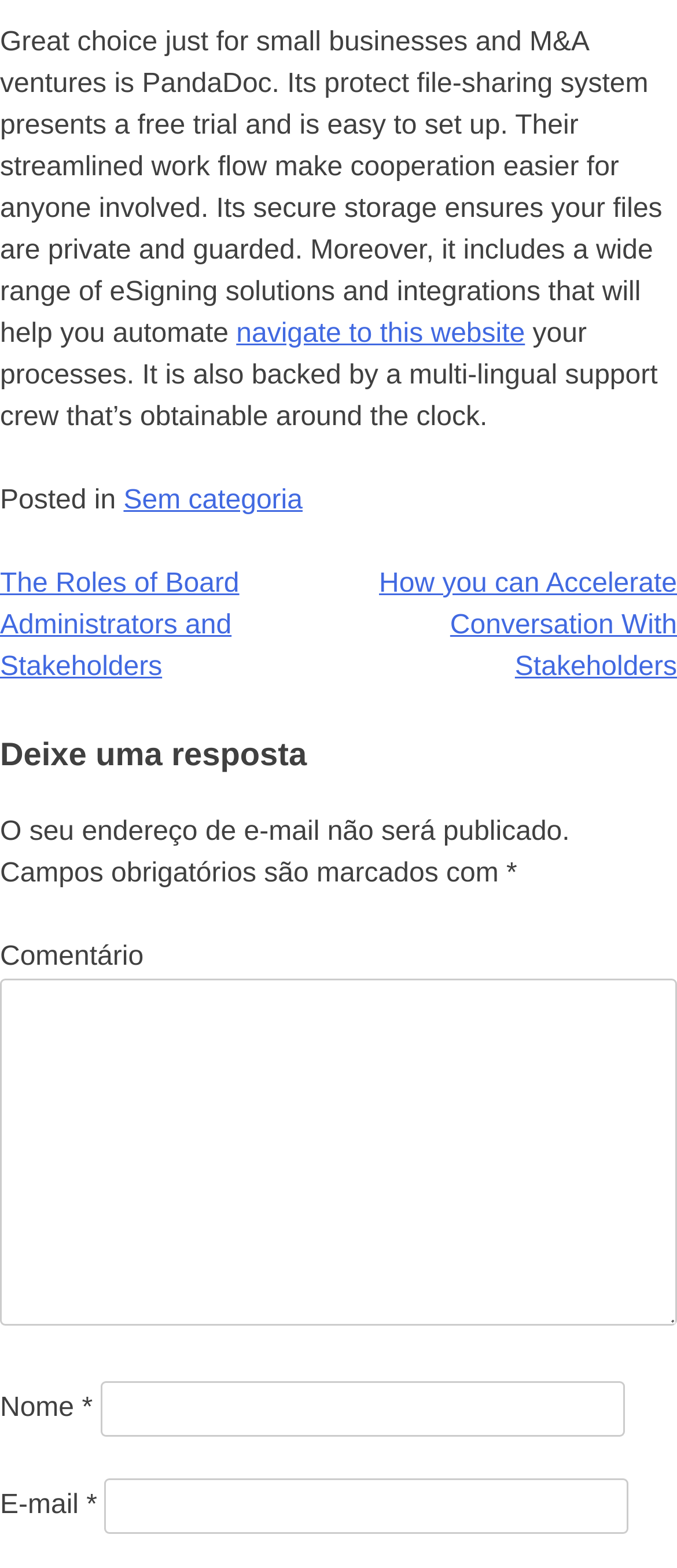What is the navigation menu item above the footer?
From the image, respond with a single word or phrase.

Posts